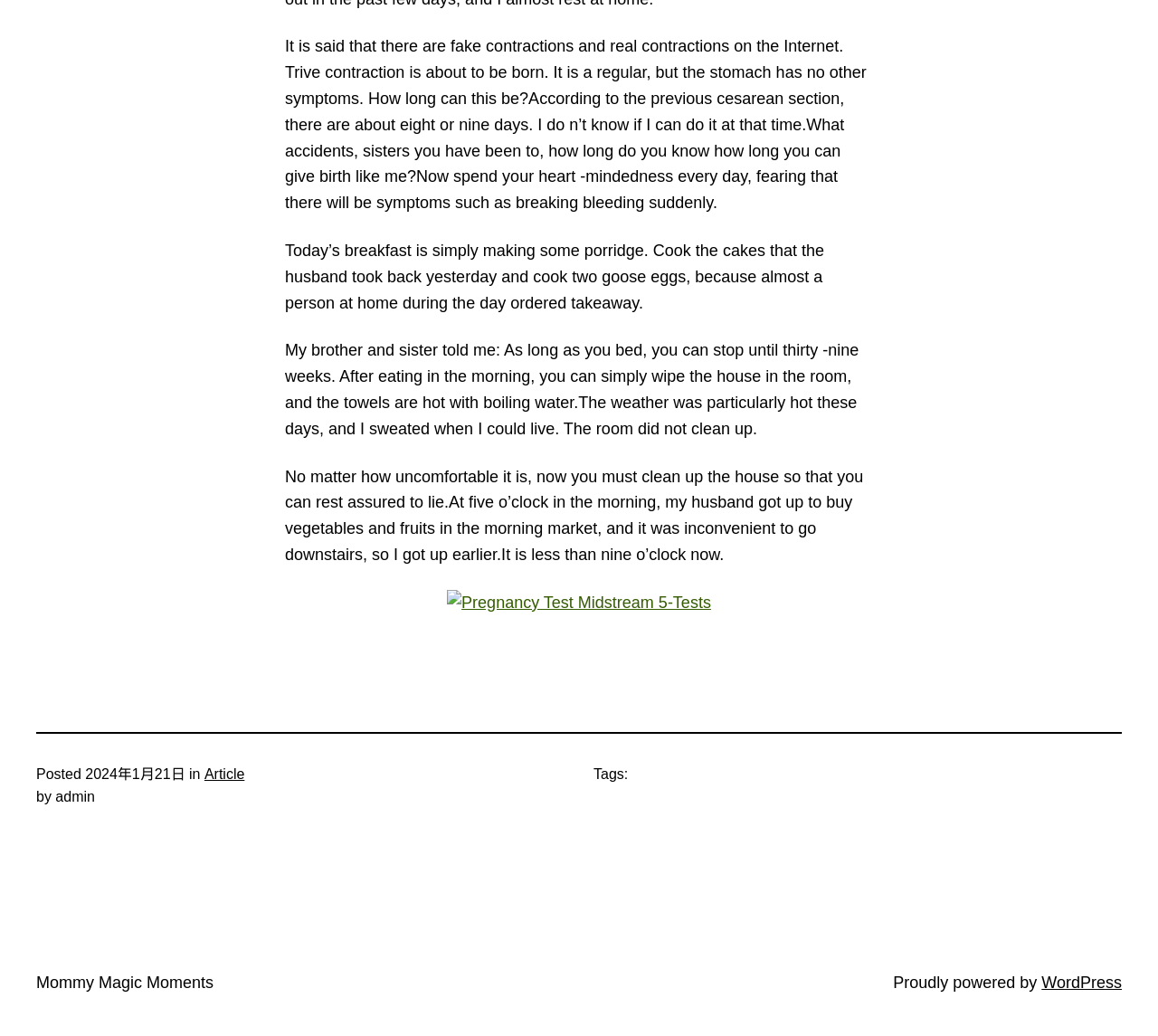What is the name of the blog?
Respond with a short answer, either a single word or a phrase, based on the image.

Mommy Magic Moments